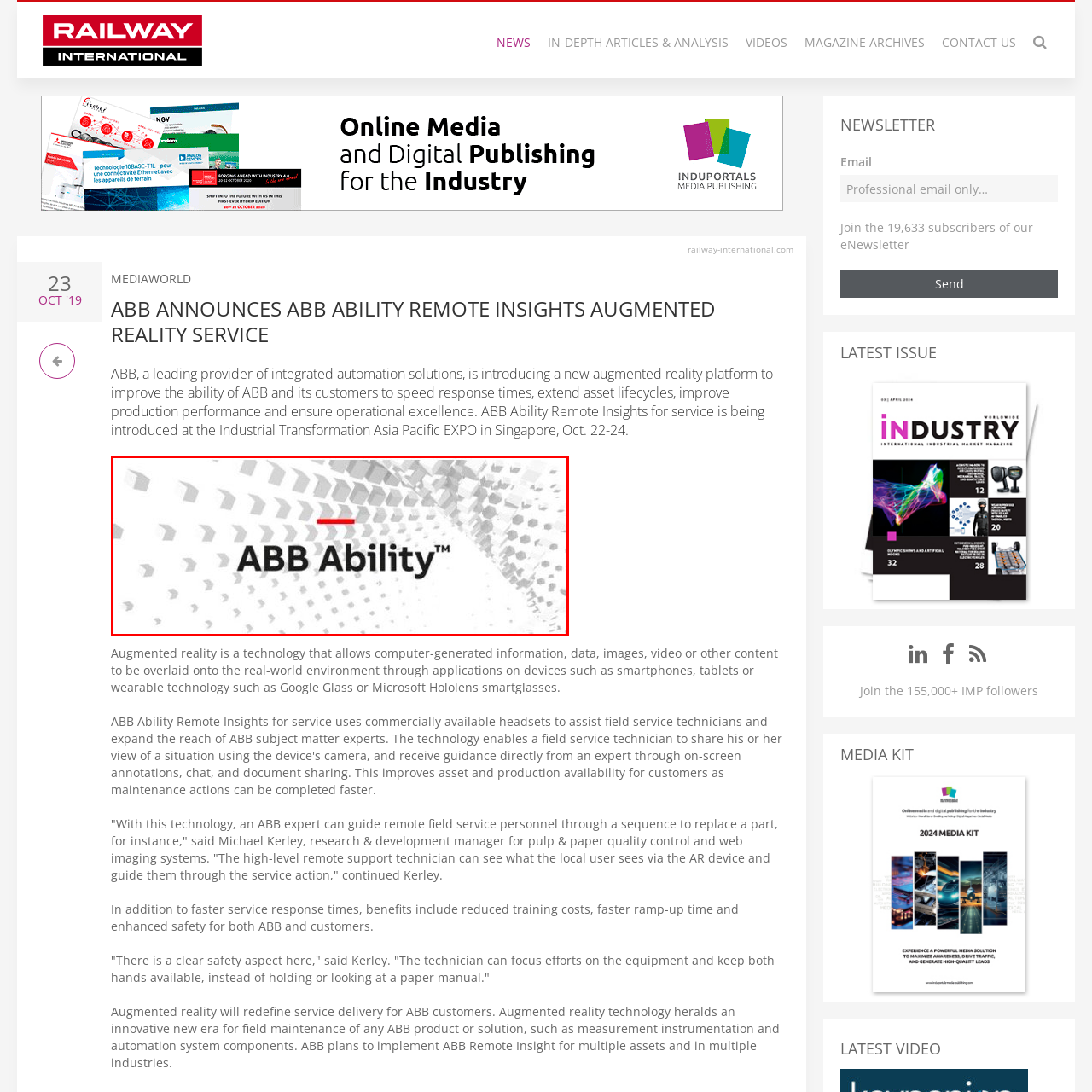What technology is ABB committed to providing innovative solutions in?
Pay attention to the image within the red bounding box and answer using just one word or a concise phrase.

augmented reality